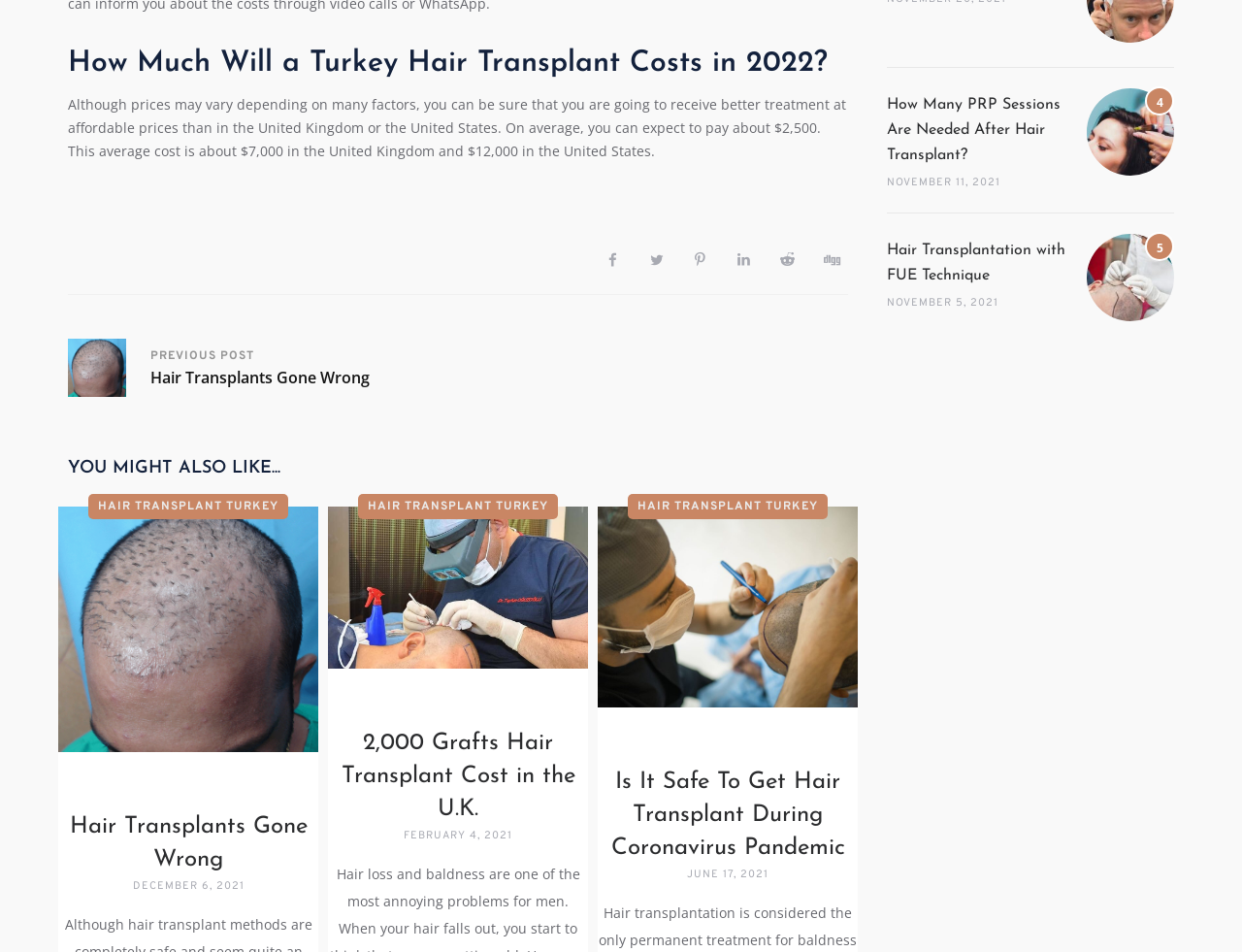Can you look at the image and give a comprehensive answer to the question:
What is the average cost of a turkey hair transplant?

The average cost of a turkey hair transplant is mentioned in the static text element, which states 'On average, you can expect to pay about $2,500.'